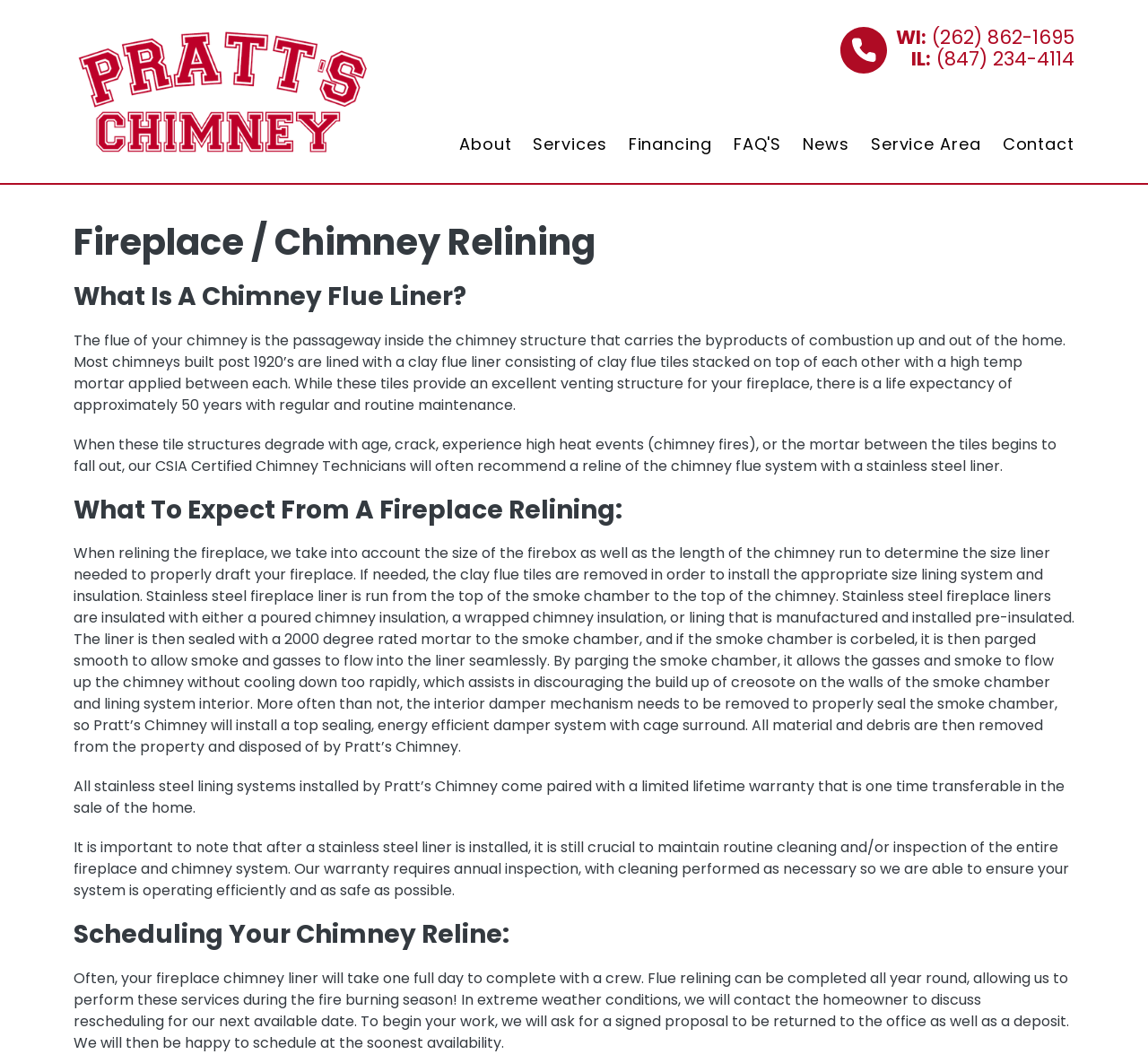How long does it take to complete a chimney reline?
Provide a comprehensive and detailed answer to the question.

The webpage states that often, a fireplace chimney liner will take one full day to complete with a crew, and can be completed all year round.